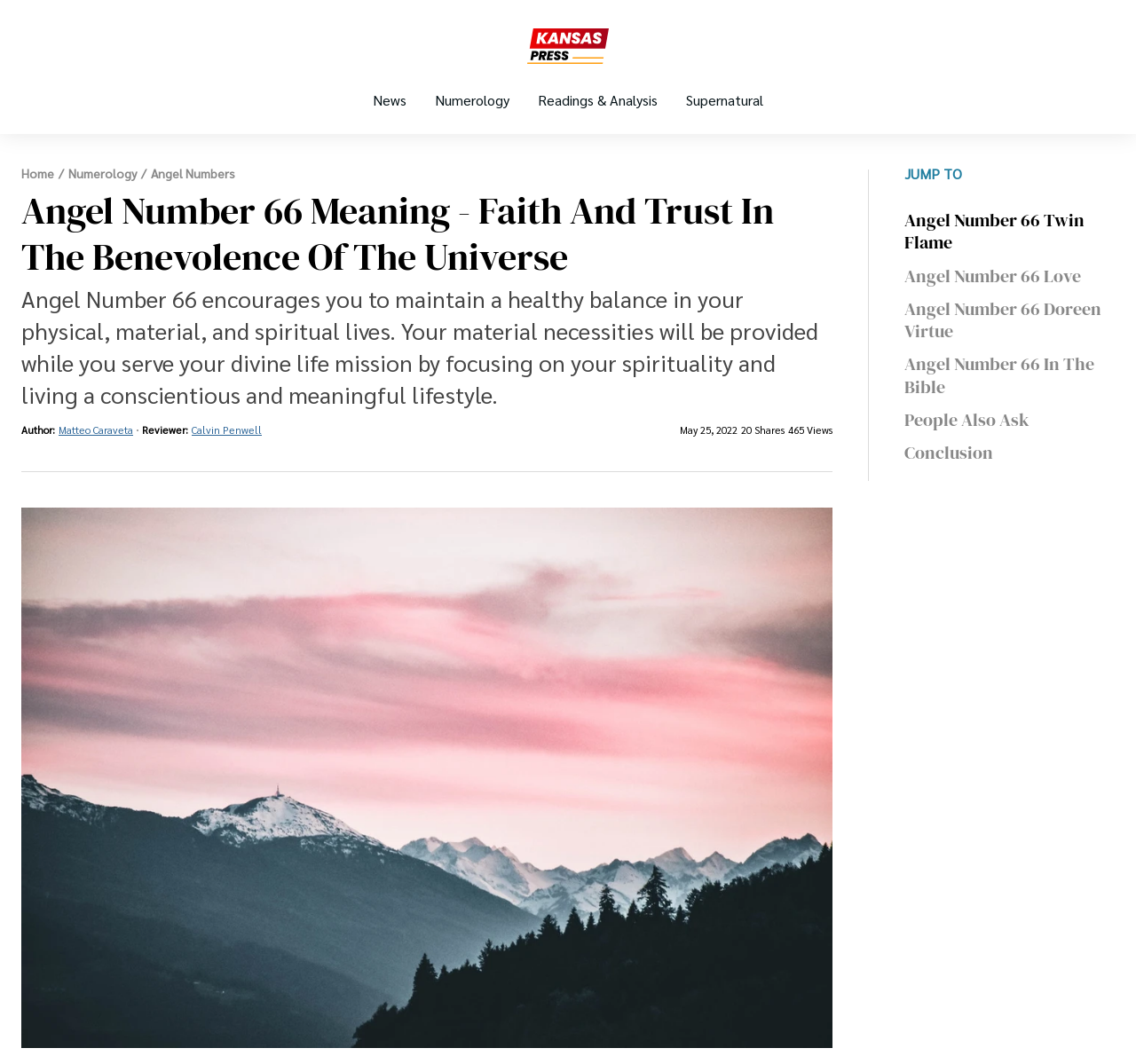What is the date of publication of this article?
Answer the question using a single word or phrase, according to the image.

May 25, 2022